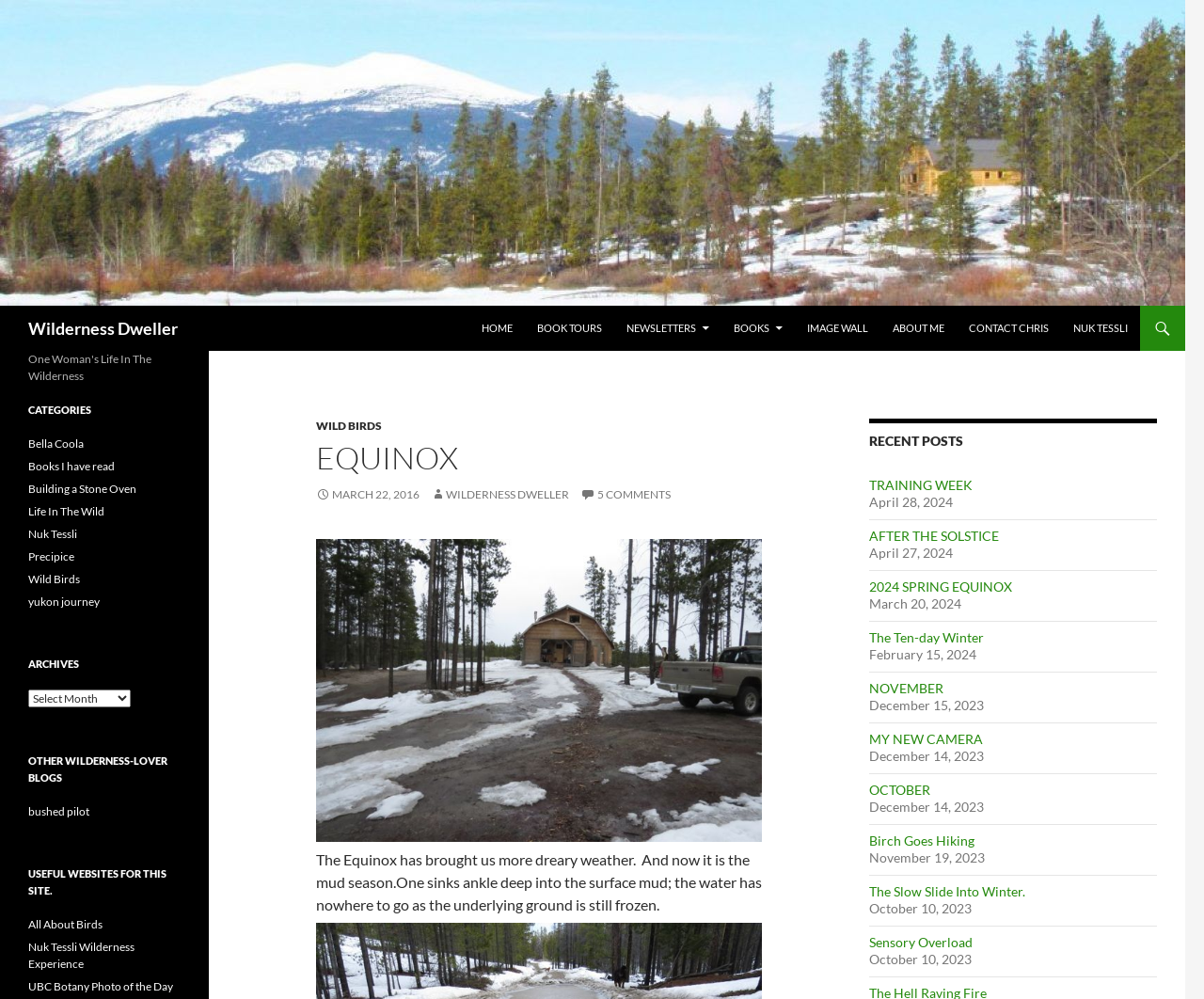What is the name of the blog?
Using the information from the image, give a concise answer in one word or a short phrase.

Wilderness Dweller